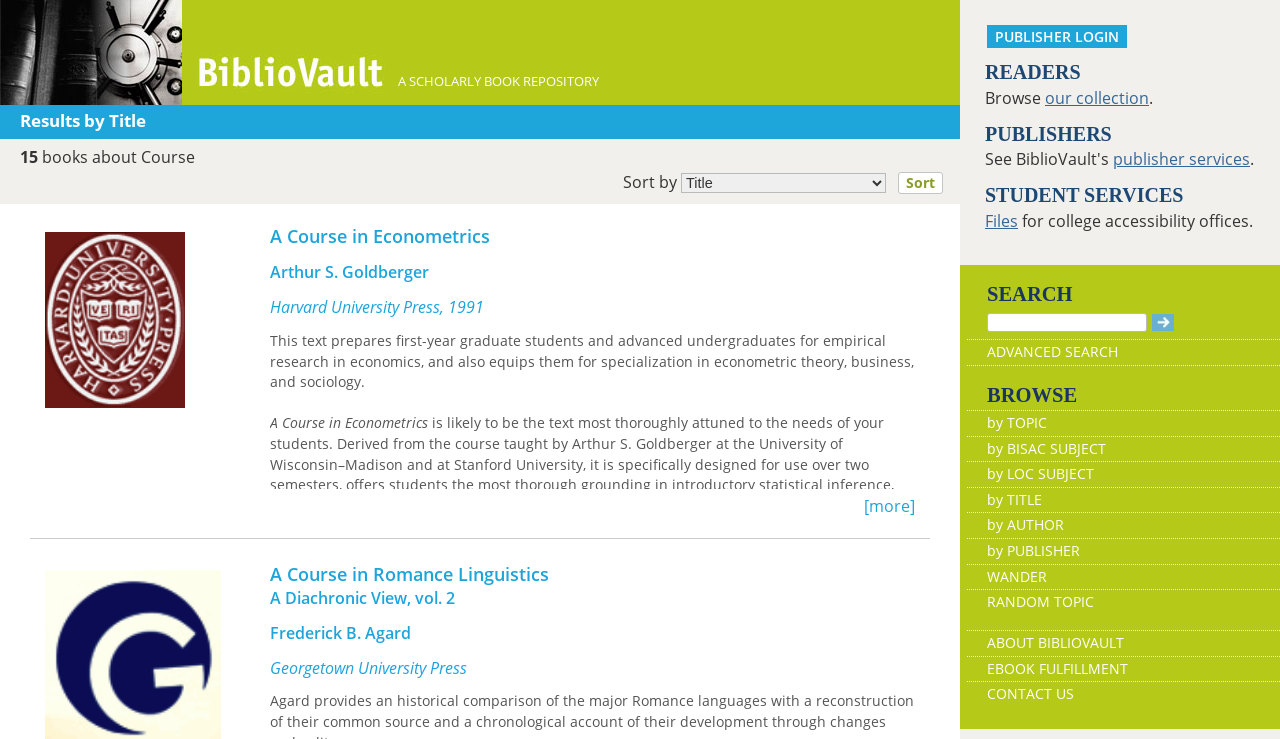Determine the bounding box of the UI component based on this description: "ADVANCED SEARCH". The bounding box coordinates should be four float values between 0 and 1, i.e., [left, top, right, bottom].

[0.755, 0.46, 1.0, 0.493]